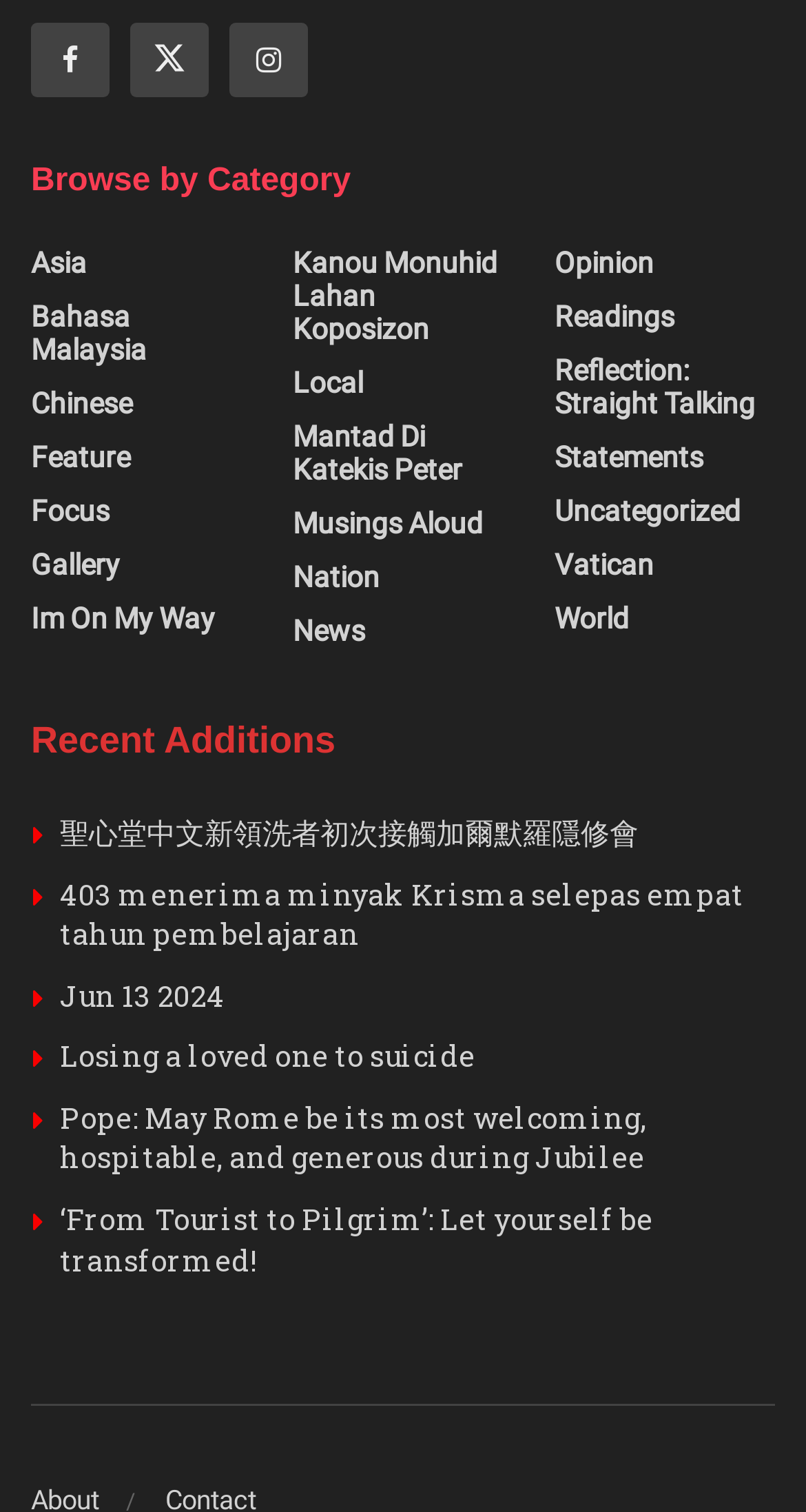How many links are there under the 'Browse by Category' heading?
Provide a concise answer using a single word or phrase based on the image.

15